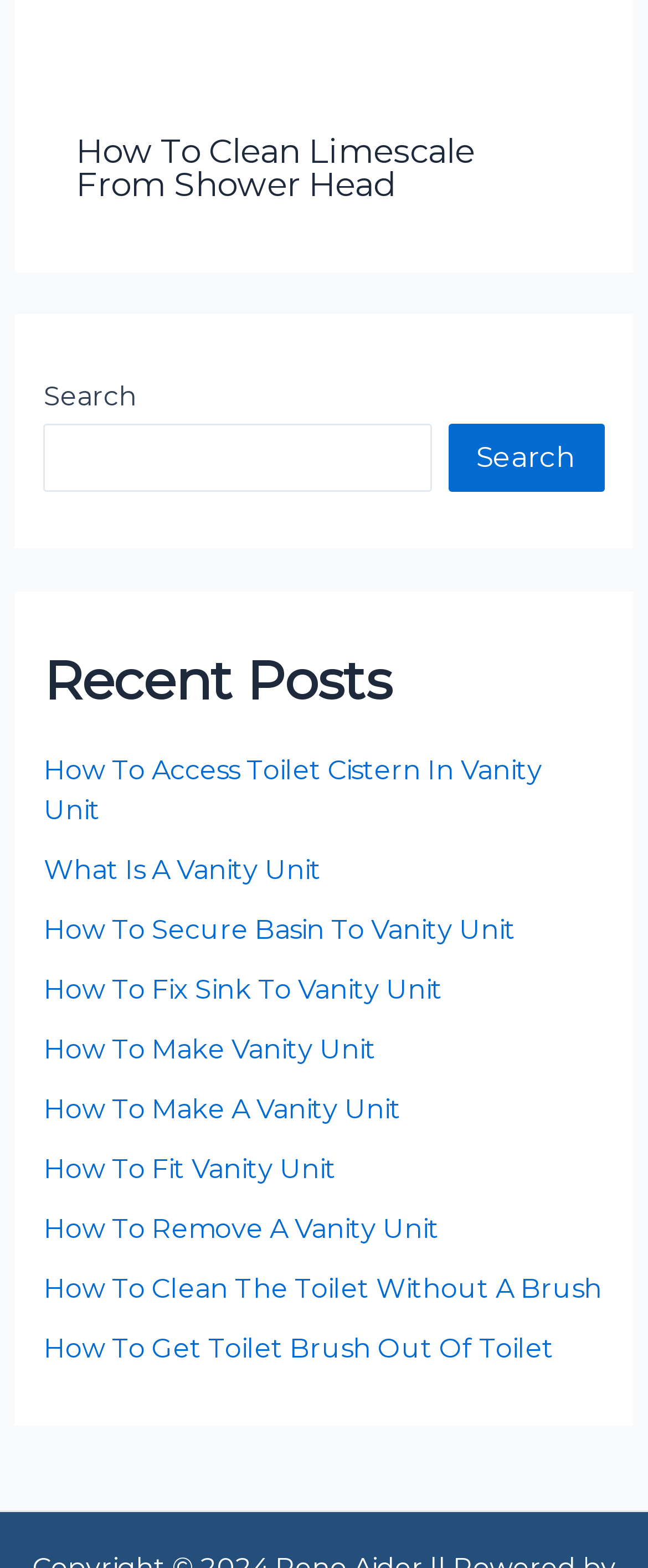Pinpoint the bounding box coordinates of the area that must be clicked to complete this instruction: "Search for something".

[0.067, 0.27, 0.666, 0.314]